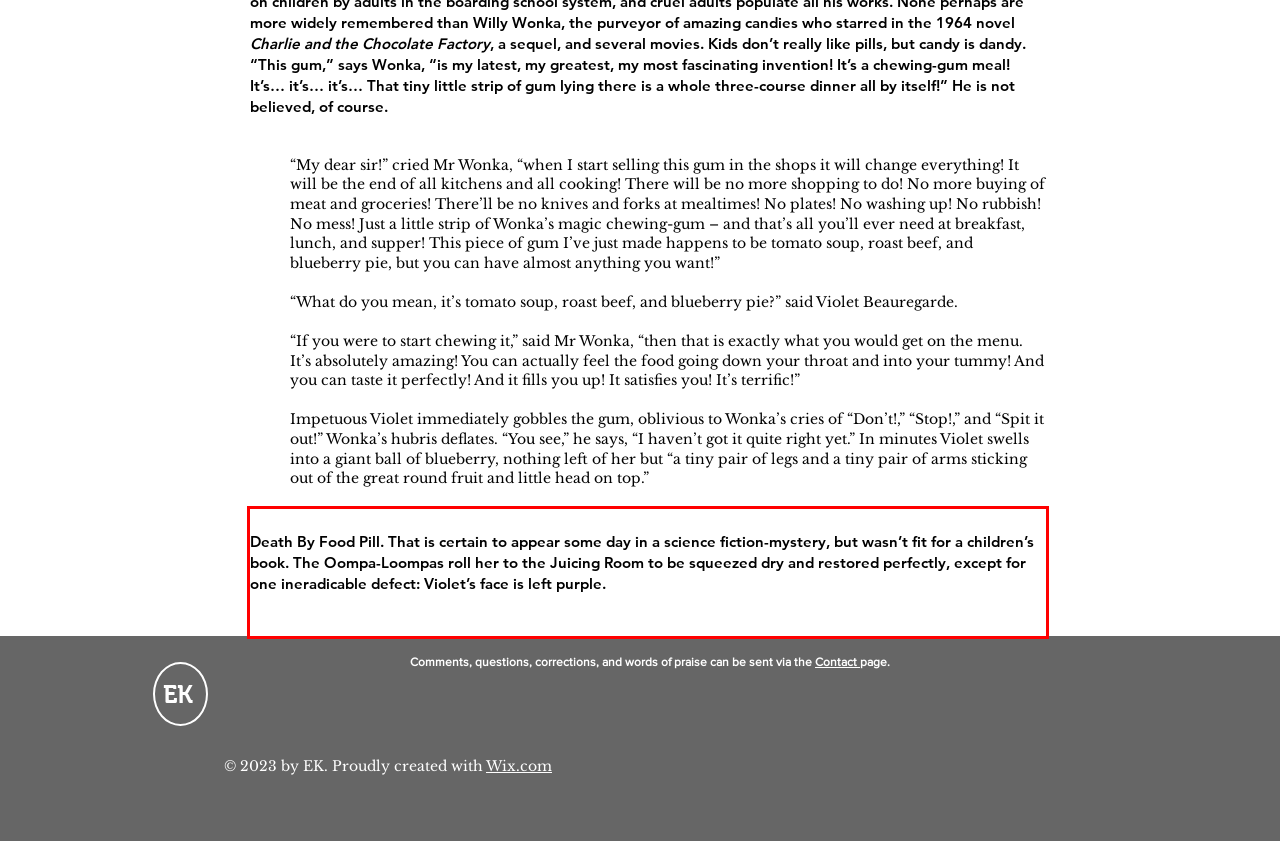Observe the screenshot of the webpage that includes a red rectangle bounding box. Conduct OCR on the content inside this red bounding box and generate the text.

Death By Food Pill. That is certain to appear some day in a science fiction-mystery, but wasn’t fit for a children’s book. The Oompa-Loompas roll her to the Juicing Room to be squeezed dry and restored perfectly, except for one ineradicable defect: Violet’s face is left purple.